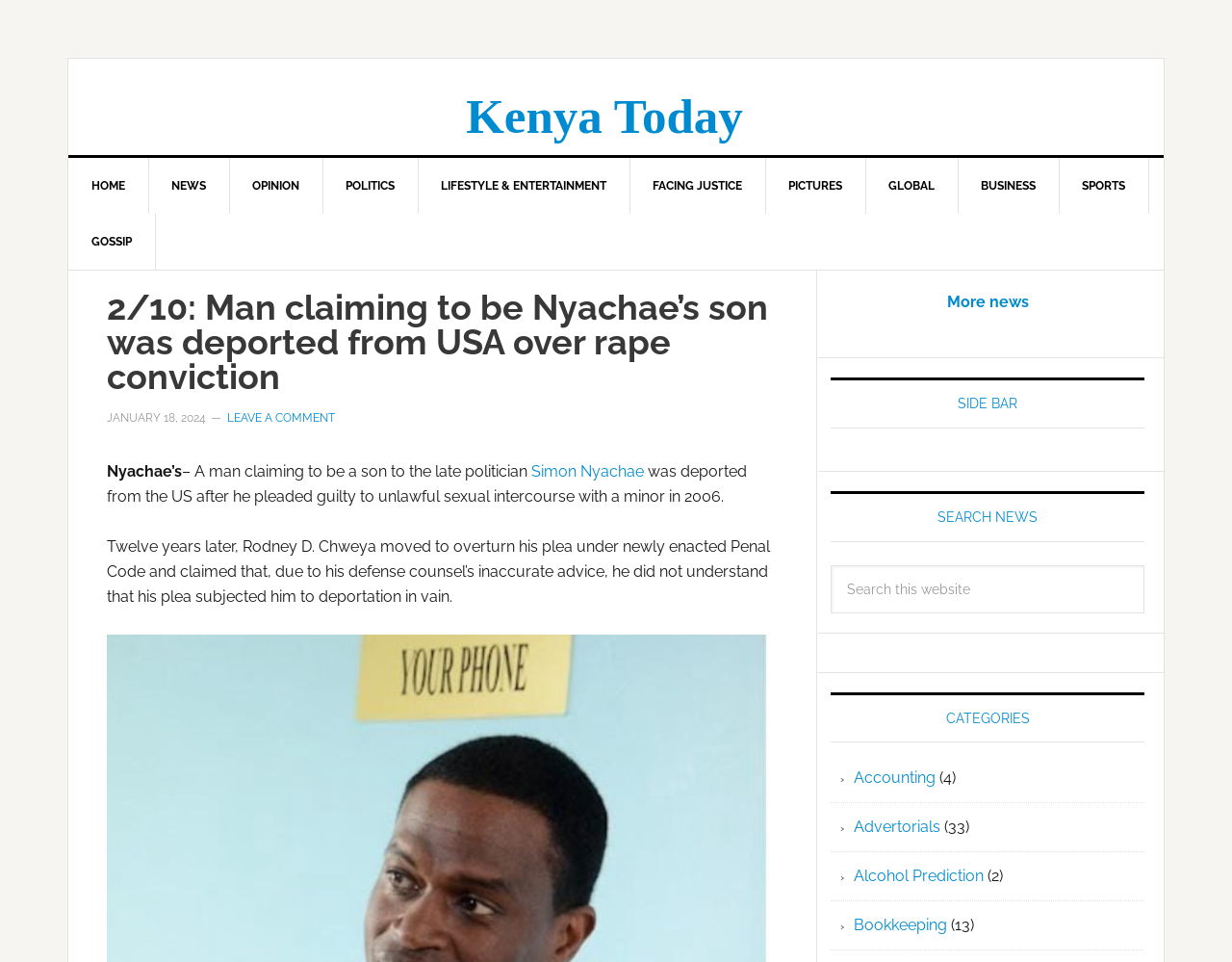Locate the bounding box coordinates of the clickable area needed to fulfill the instruction: "Search this website".

[0.674, 0.587, 0.929, 0.637]